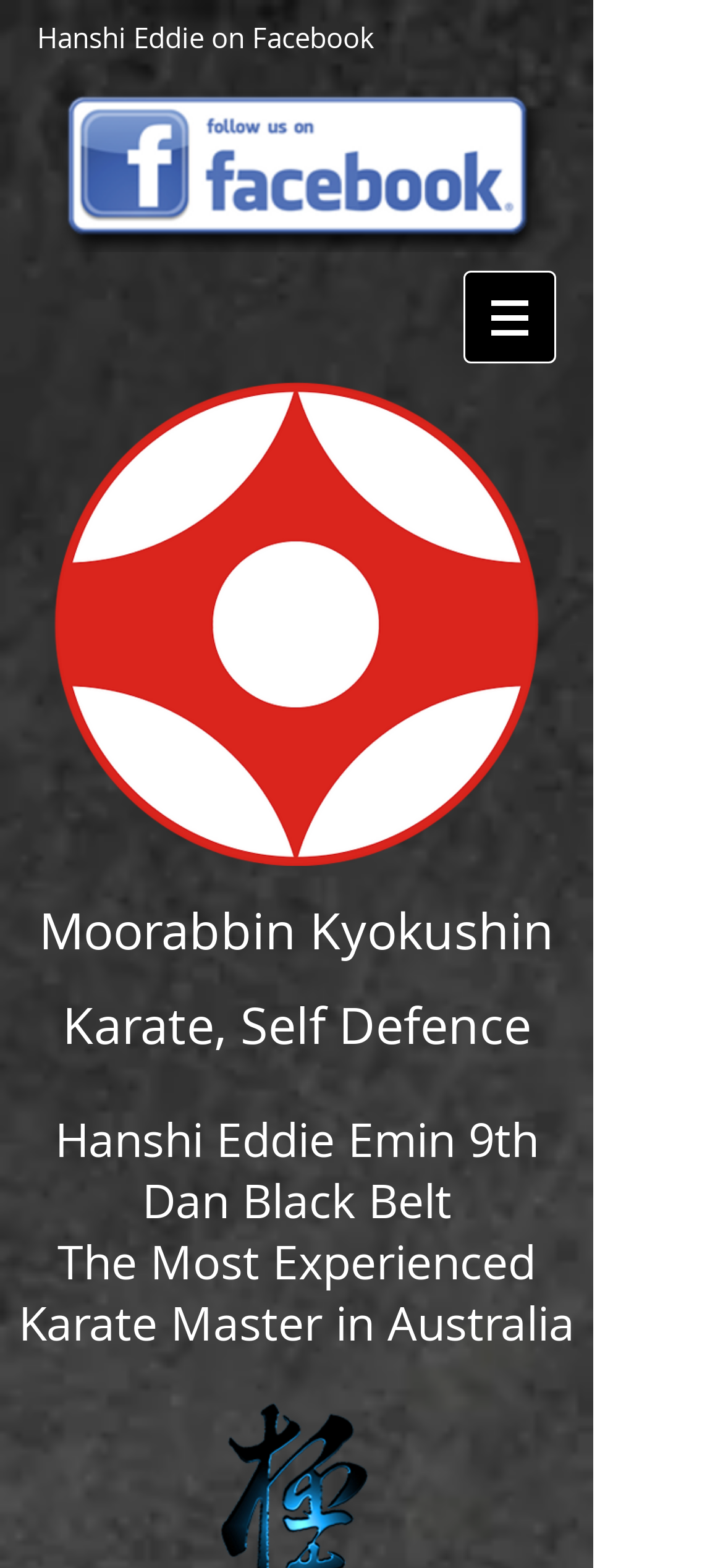Extract the text of the main heading from the webpage.

Moorabbin Kyokushin Karate, Self Defence